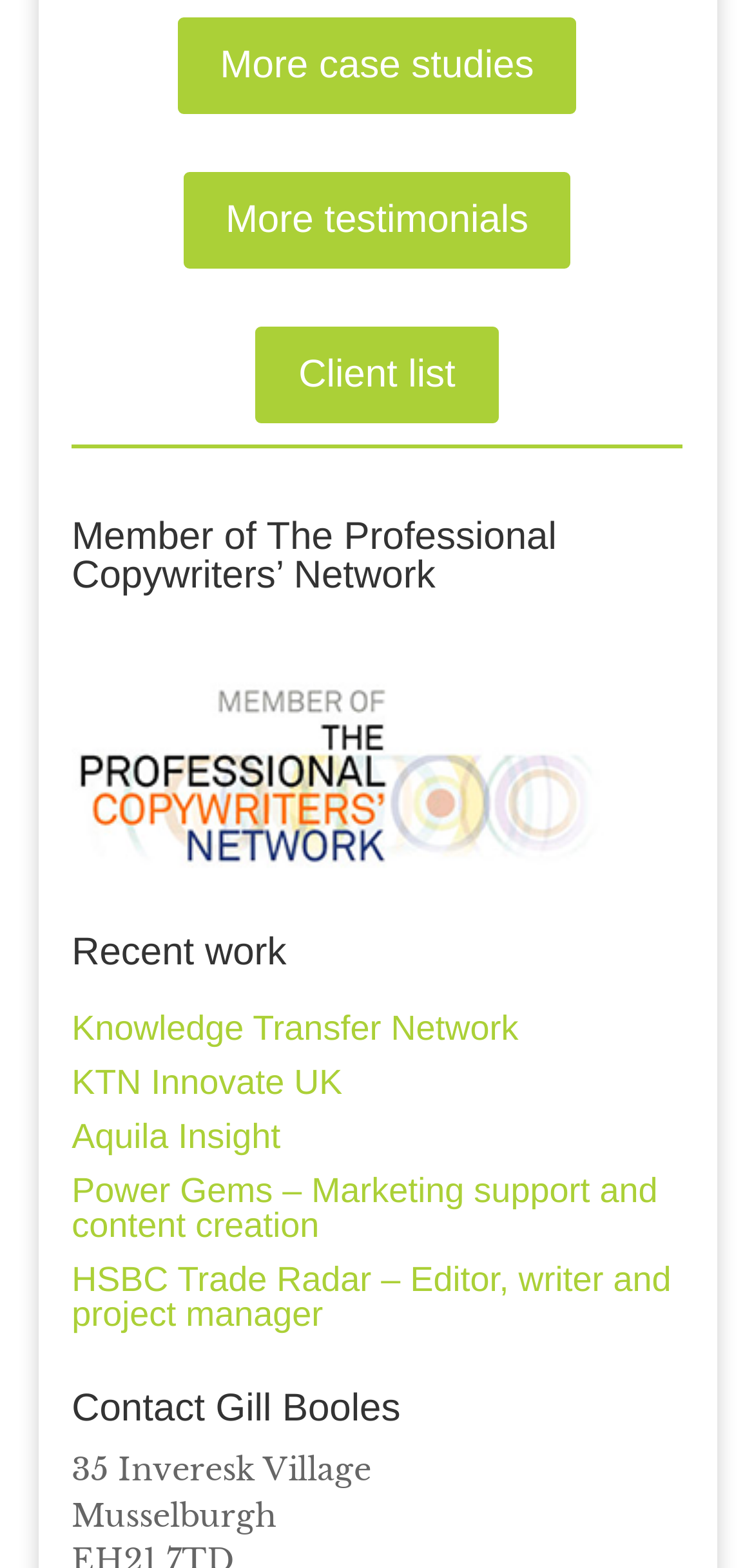Kindly determine the bounding box coordinates of the area that needs to be clicked to fulfill this instruction: "Learn about Knowledge Transfer Network".

[0.095, 0.643, 0.688, 0.668]